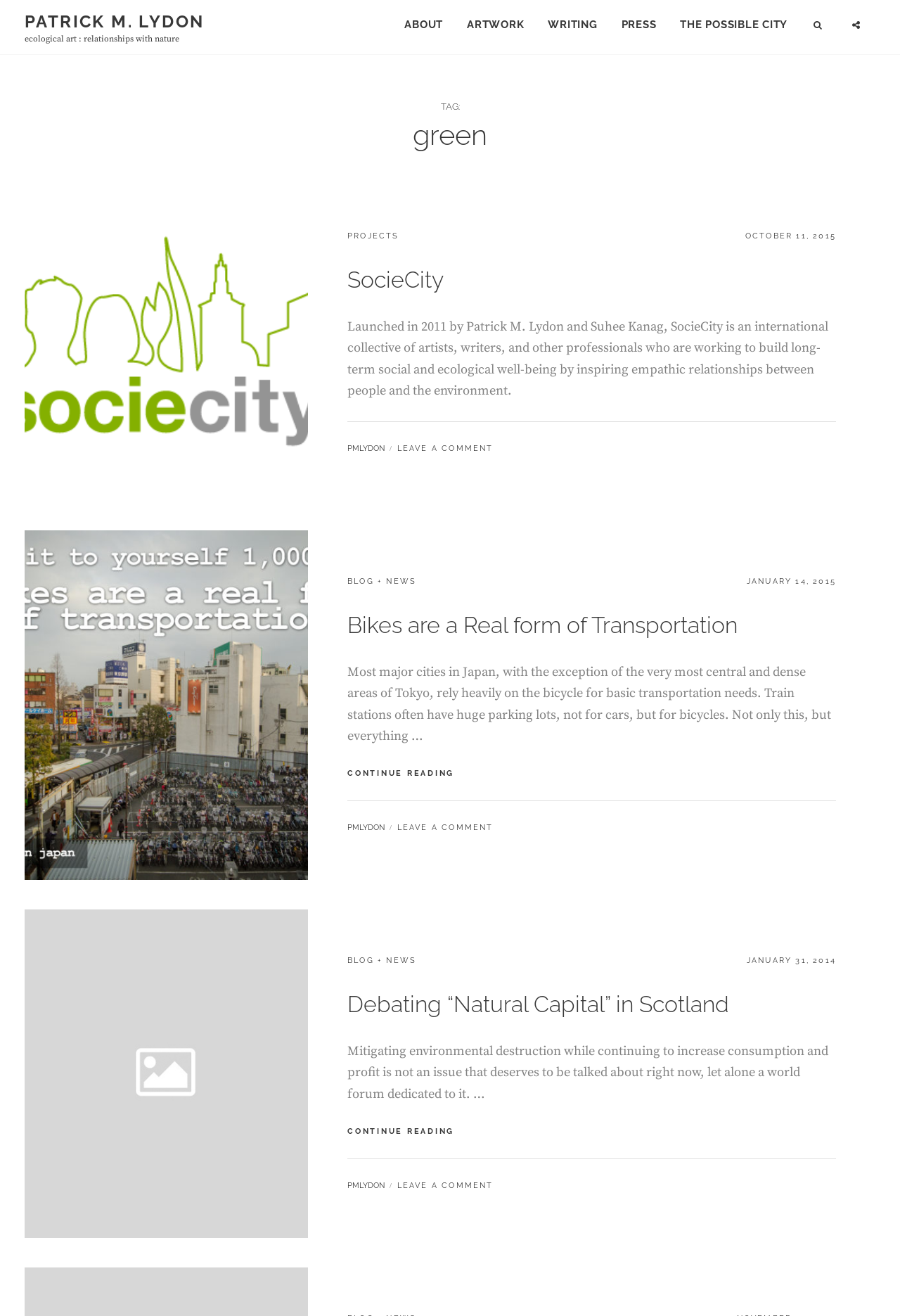How many social links are in the Social Links Menu?
Kindly offer a comprehensive and detailed response to the question.

I looked at the Social Links Menu navigation element and found two button elements, one with the text ' SOCIAL MENU' and another with the text ' SEARCH', indicating that there are two social links in the menu.